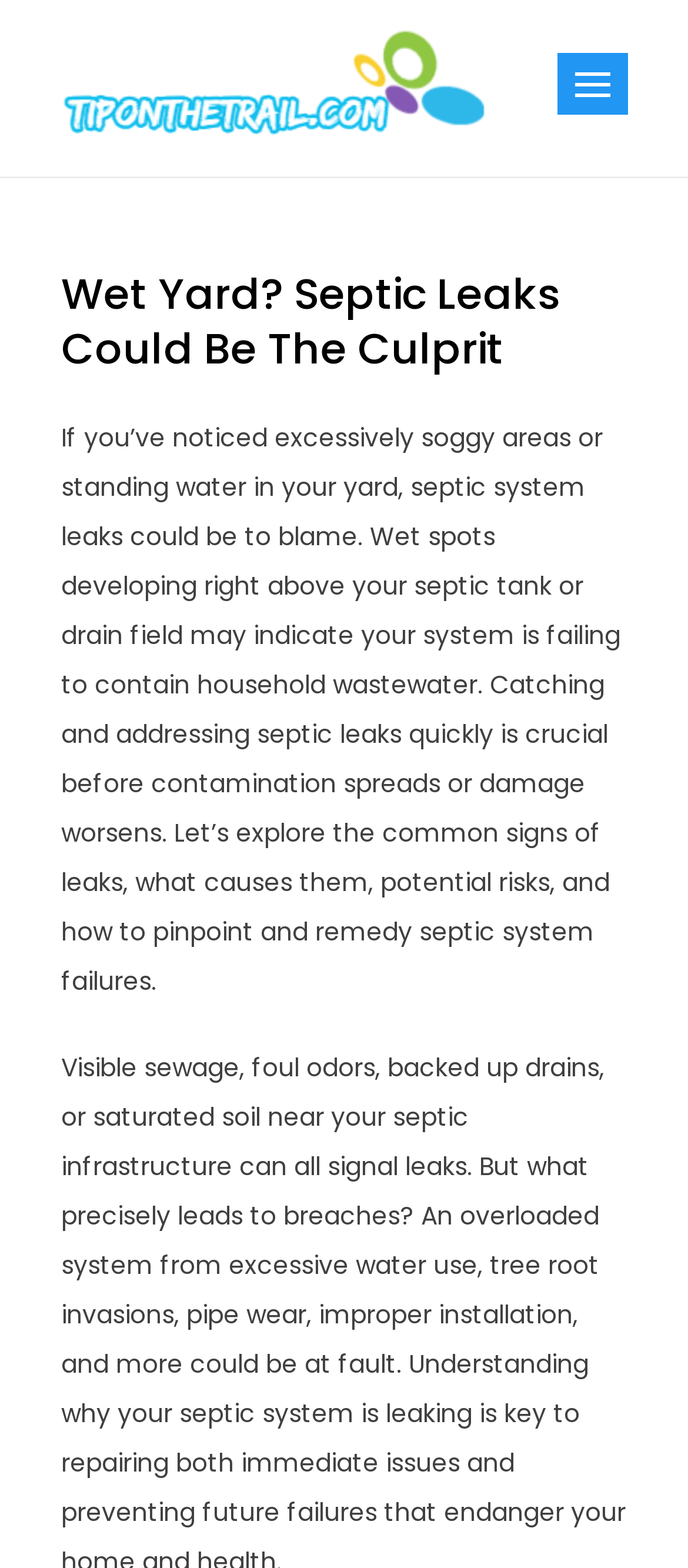Where are wet spots likely to develop? Observe the screenshot and provide a one-word or short phrase answer.

Above septic tank or drain field